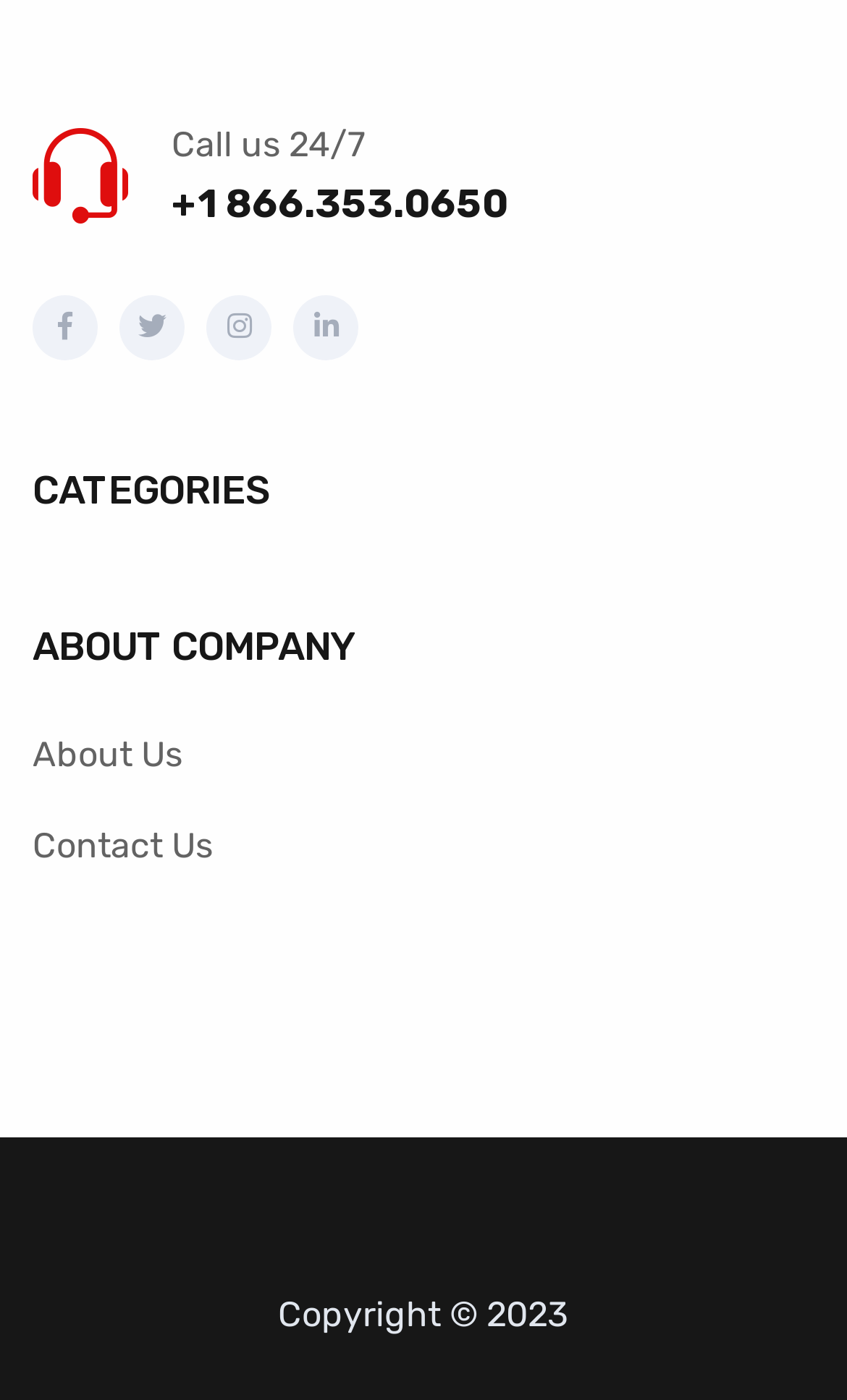Extract the bounding box for the UI element that matches this description: "About Us".

[0.038, 0.525, 0.215, 0.554]